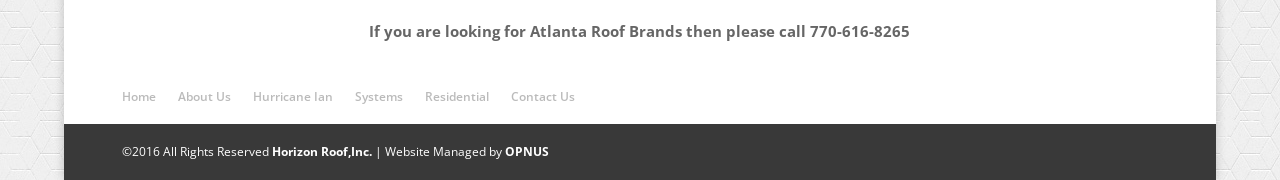What is the phone number for Atlanta Roof Brands?
Examine the screenshot and reply with a single word or phrase.

770-616-8265